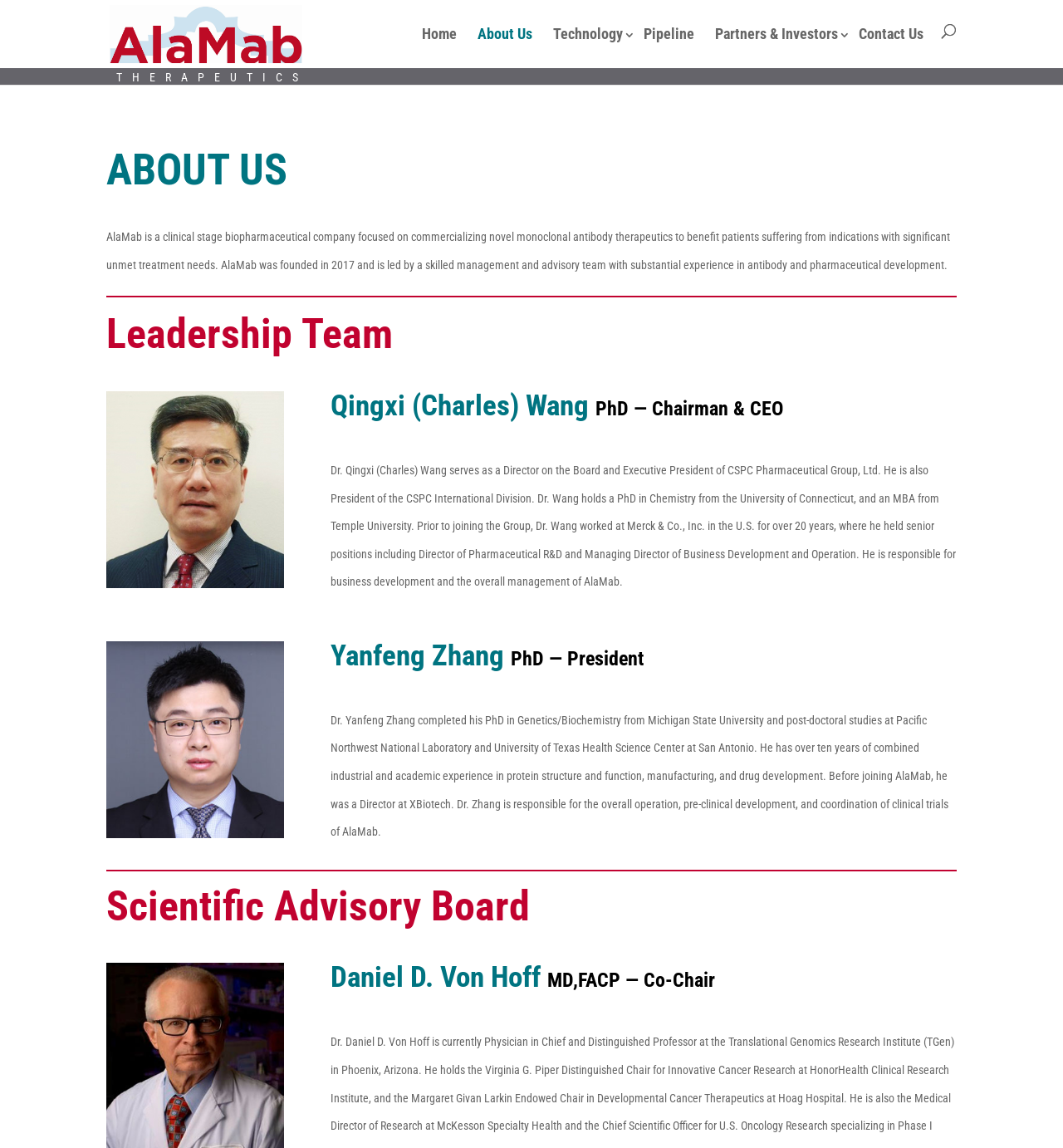Explain the webpage in detail.

The webpage is about AlaMab Theraputics, a clinical stage biopharmaceutical company. At the top, there is a logo of AlaMab Theraputics, accompanied by a link to the company's name. Below the logo, there is a navigation menu with links to different sections of the website, including Home, About Us, Technology, Pipeline, Partners & Investors, and Contact Us.

On the main content area, there is a heading "ABOUT US" followed by a paragraph describing the company's focus and mission. Below this paragraph, there is a horizontal separator line. 

The leadership team section is introduced by a heading "Leadership Team". There are two team members featured, Qingxi (Charles) Wang, the Chairman and CEO, and Yanfeng Zhang, the President. Each team member has a photo, a heading with their name and title, and a brief bio describing their background and responsibilities.

Finally, there is a section on the Scientific Advisory Board, with a heading and a subheading indicating that Daniel D. Von Hoff MD, FACP is the Co-Chair.